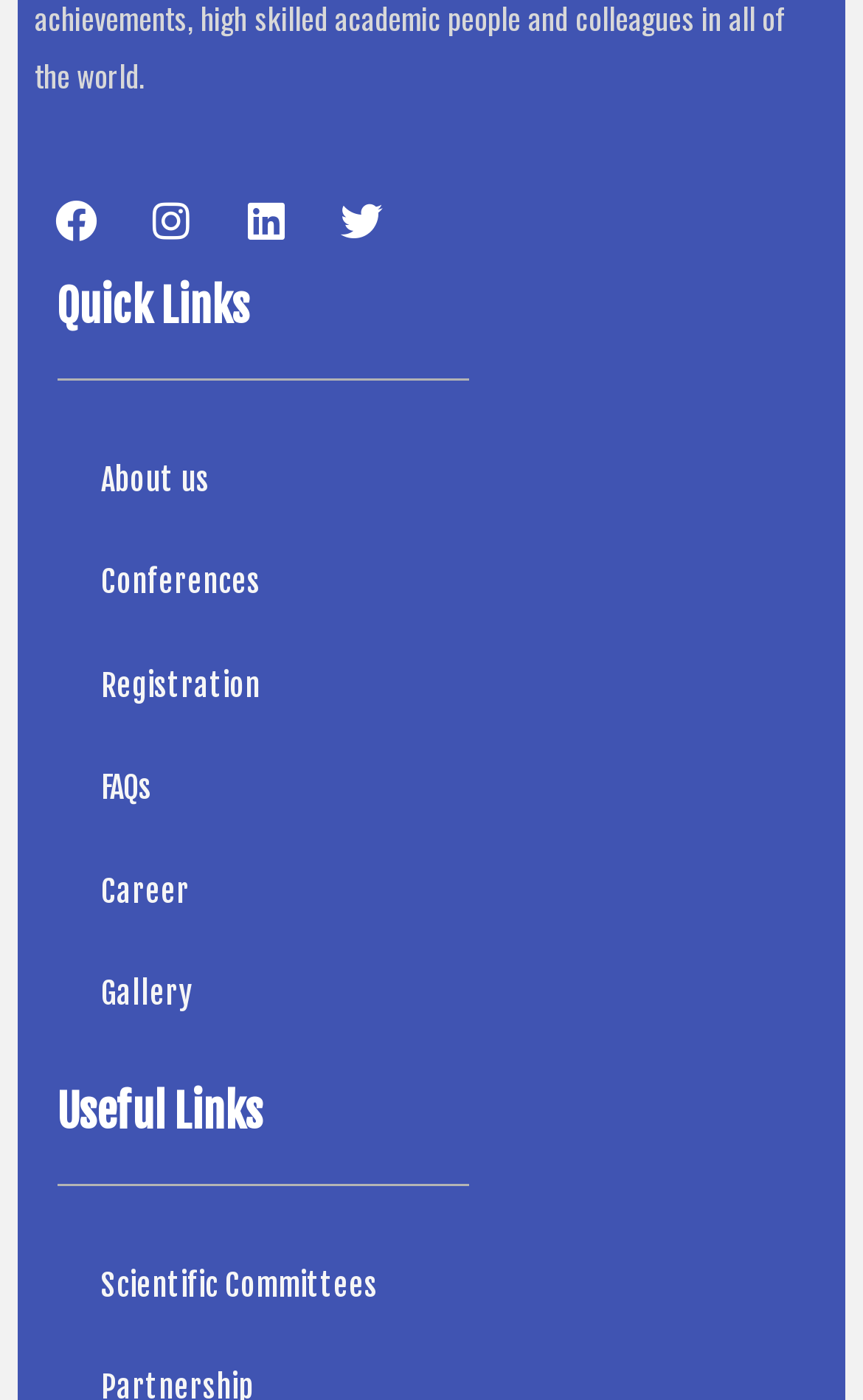Could you provide the bounding box coordinates for the portion of the screen to click to complete this instruction: "View Facebook page"?

[0.04, 0.127, 0.137, 0.188]